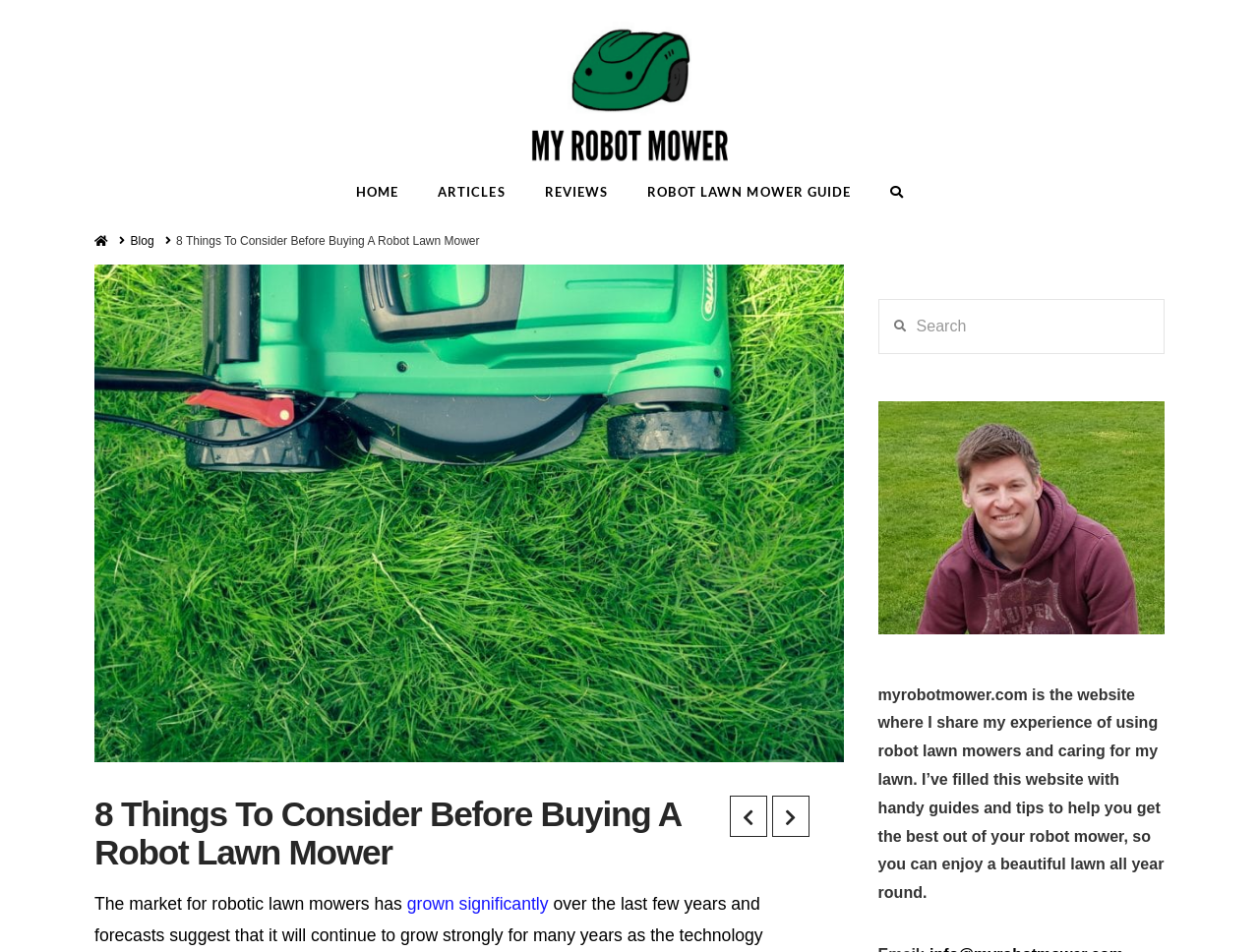Please identify the bounding box coordinates of the clickable area that will allow you to execute the instruction: "go to home page".

[0.266, 0.185, 0.332, 0.226]